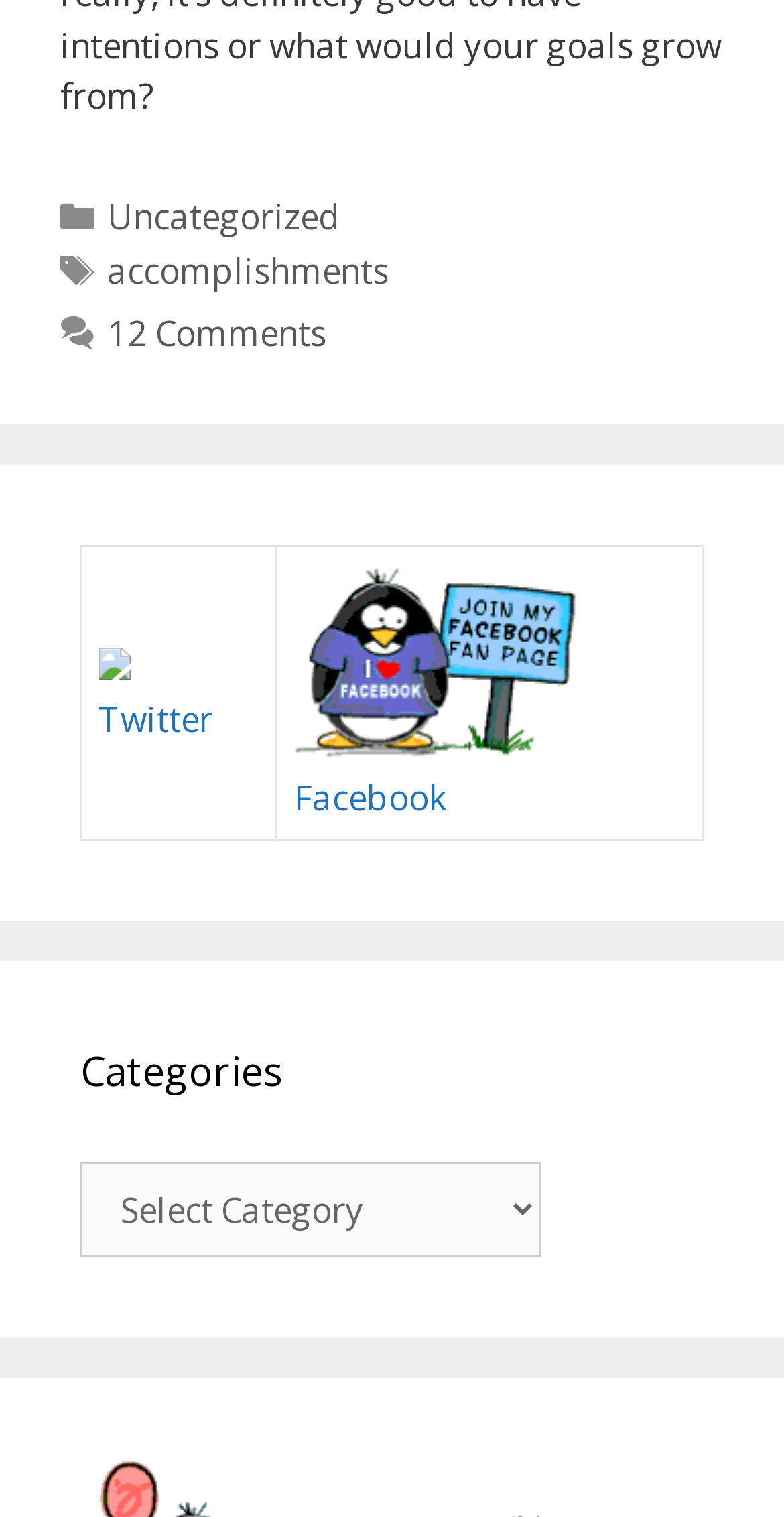Based on the image, provide a detailed response to the question:
Is the combobox for categories expanded?

I found the state of the combobox by looking at the combobox element, which says 'expanded: False', indicating that it is not expanded.